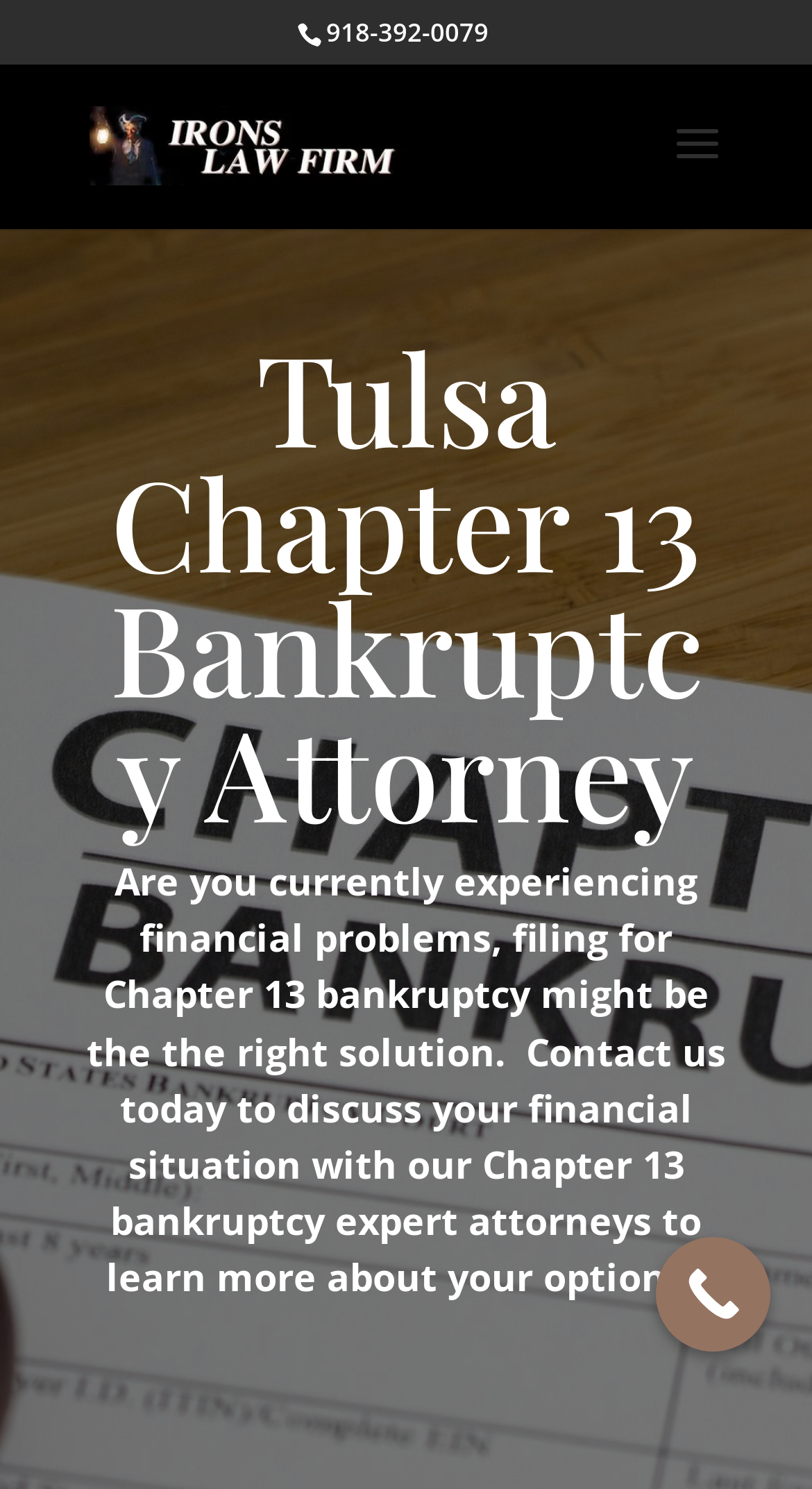What is the phone number on the webpage?
Answer the question based on the image using a single word or a brief phrase.

918-392-0079